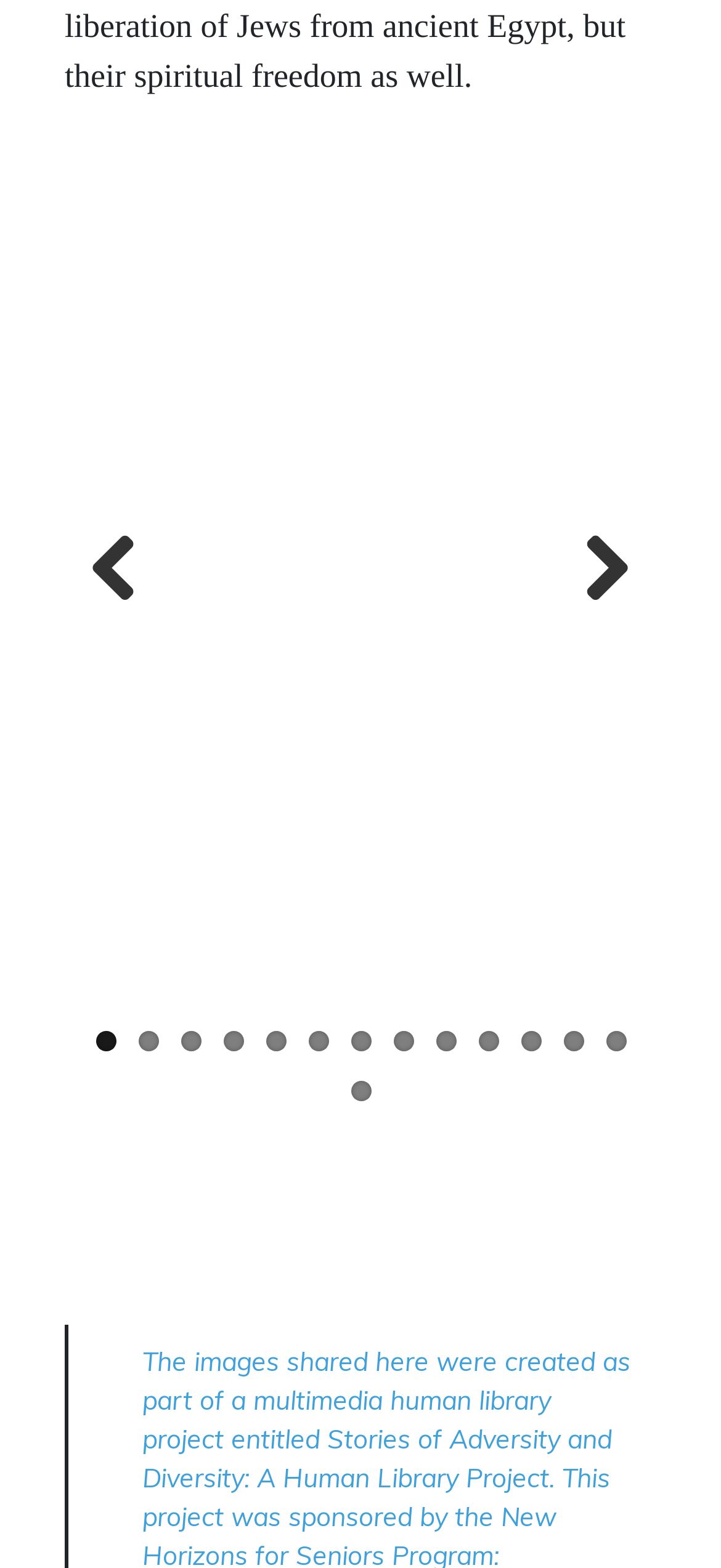What are the two links at the bottom of the webpage?
From the image, respond using a single word or phrase.

Previous and Next